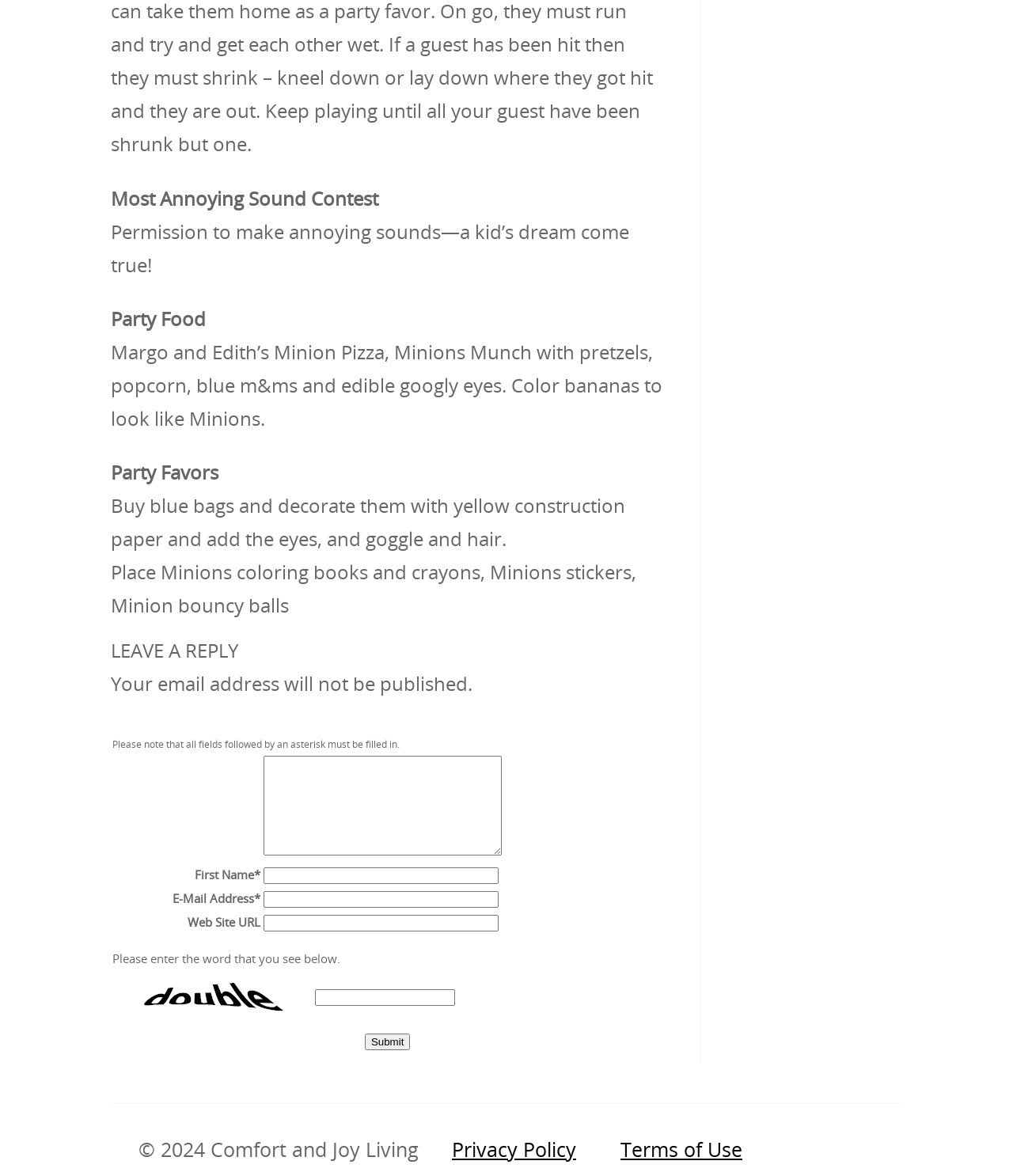What is the copyright year of the website?
Answer the question with a thorough and detailed explanation.

The copyright year is mentioned at the bottom of the webpage as '© 2024 Comfort and Joy Living'.